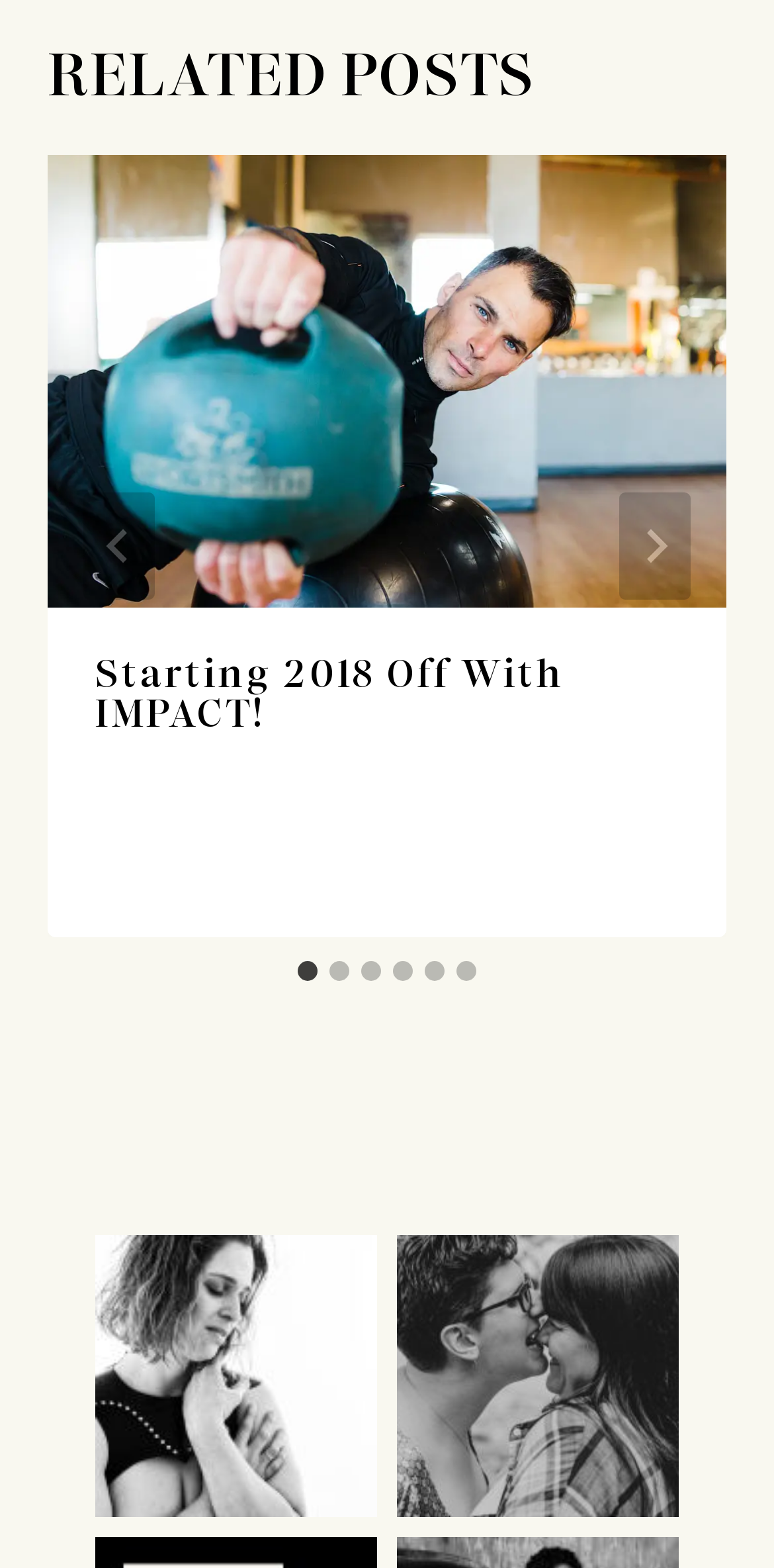Please find the bounding box coordinates of the element that needs to be clicked to perform the following instruction: "Click the 'Next' button". The bounding box coordinates should be four float numbers between 0 and 1, represented as [left, top, right, bottom].

[0.8, 0.313, 0.892, 0.382]